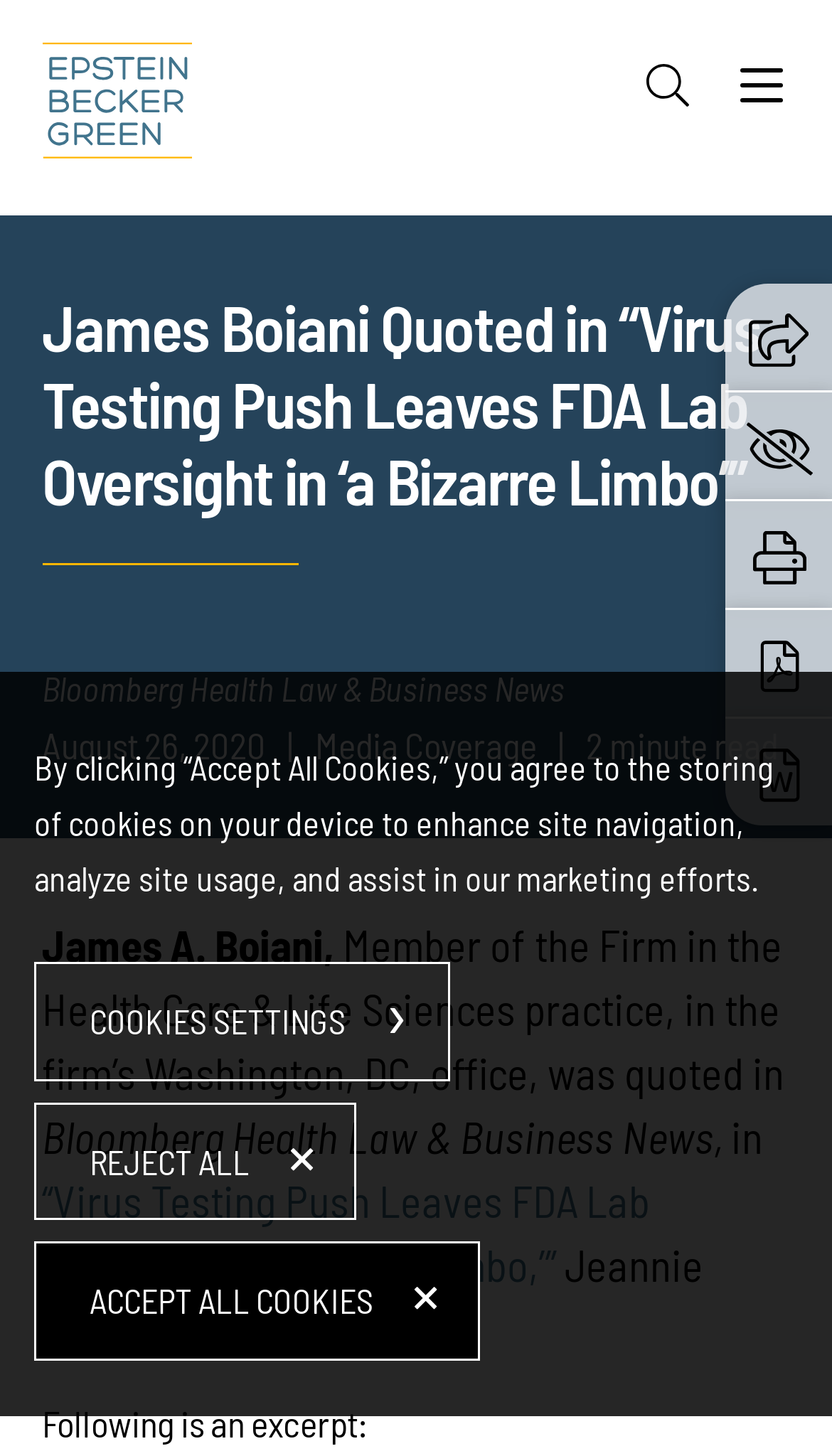Identify the bounding box coordinates of the area you need to click to perform the following instruction: "Share the article".

[0.9, 0.215, 0.972, 0.244]